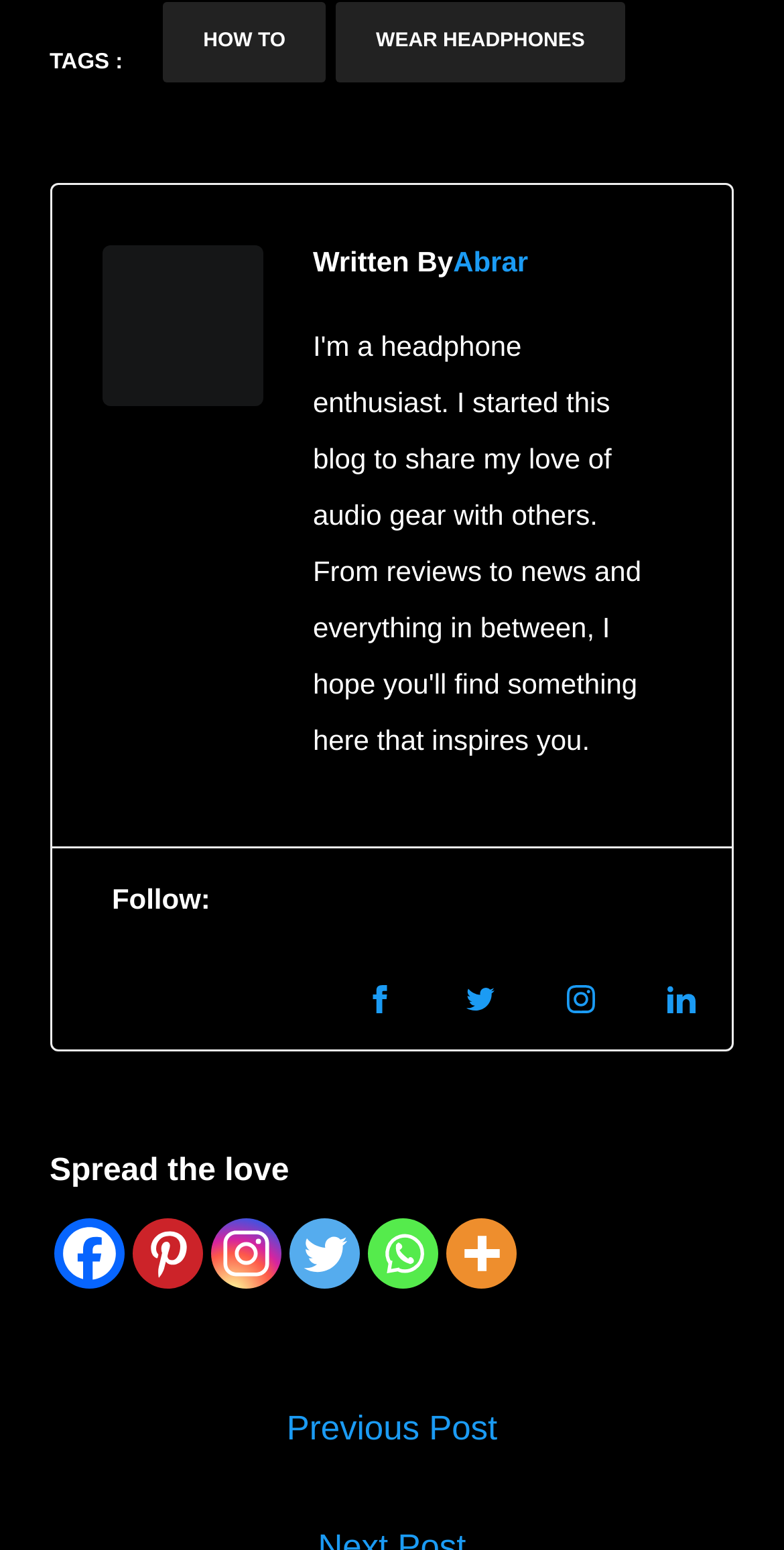Locate the bounding box of the user interface element based on this description: "← Previous Post".

[0.046, 0.899, 0.954, 0.95]